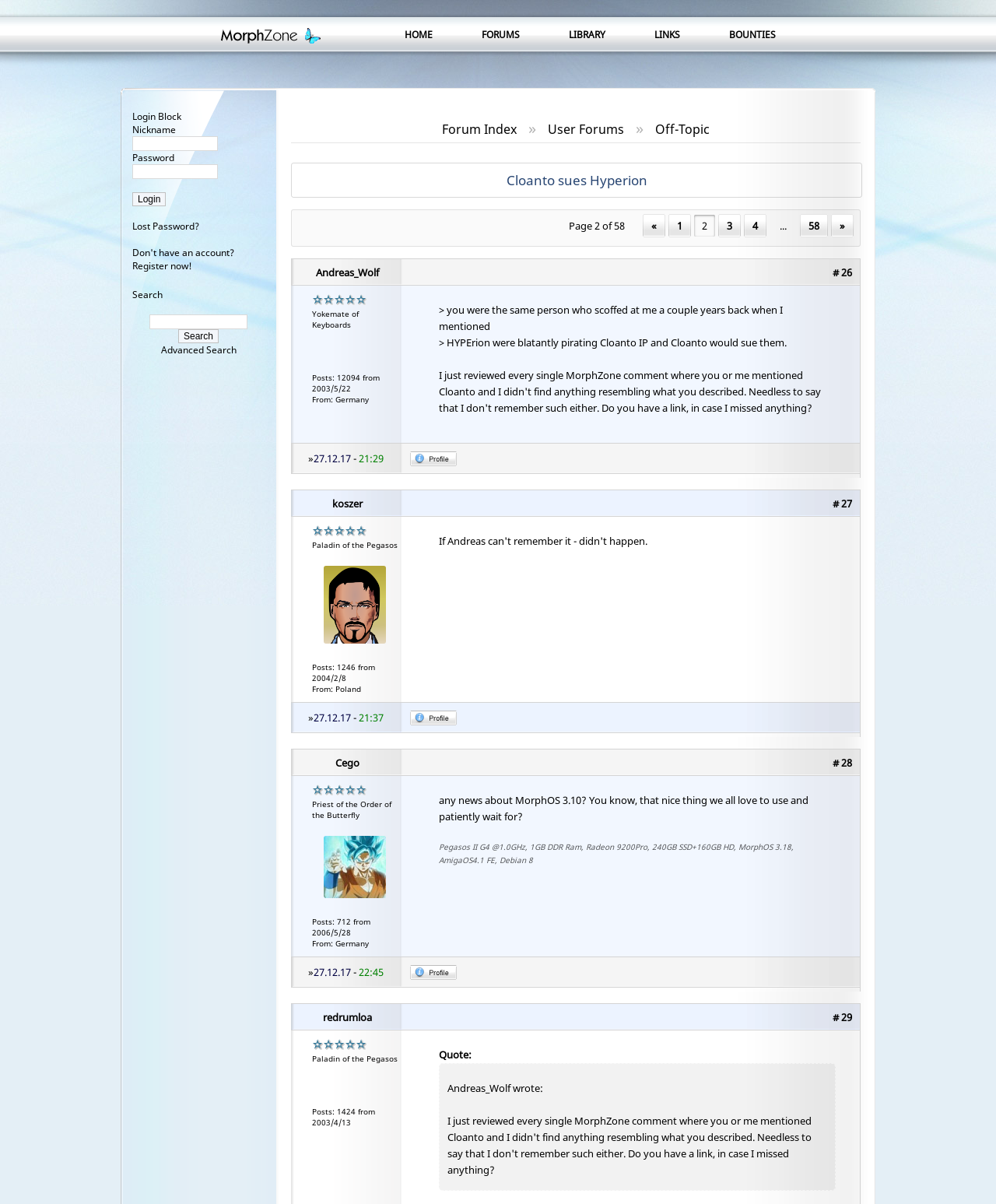Give a concise answer of one word or phrase to the question: 
What is the purpose of the 'Login Block' section?

To log in to the website